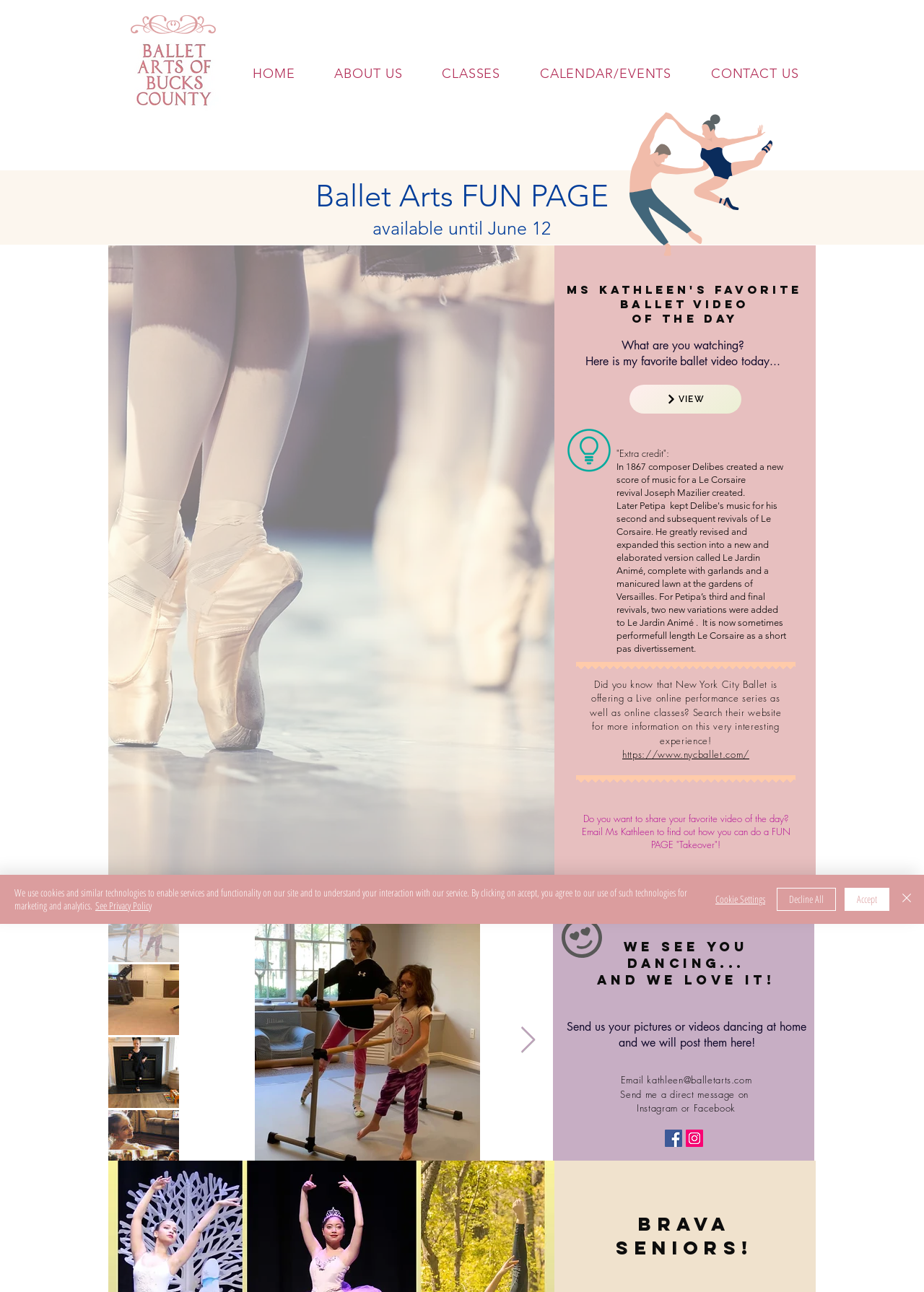Could you locate the bounding box coordinates for the section that should be clicked to accomplish this task: "View Ms Kathleen's favorite ballet video".

[0.681, 0.298, 0.802, 0.32]